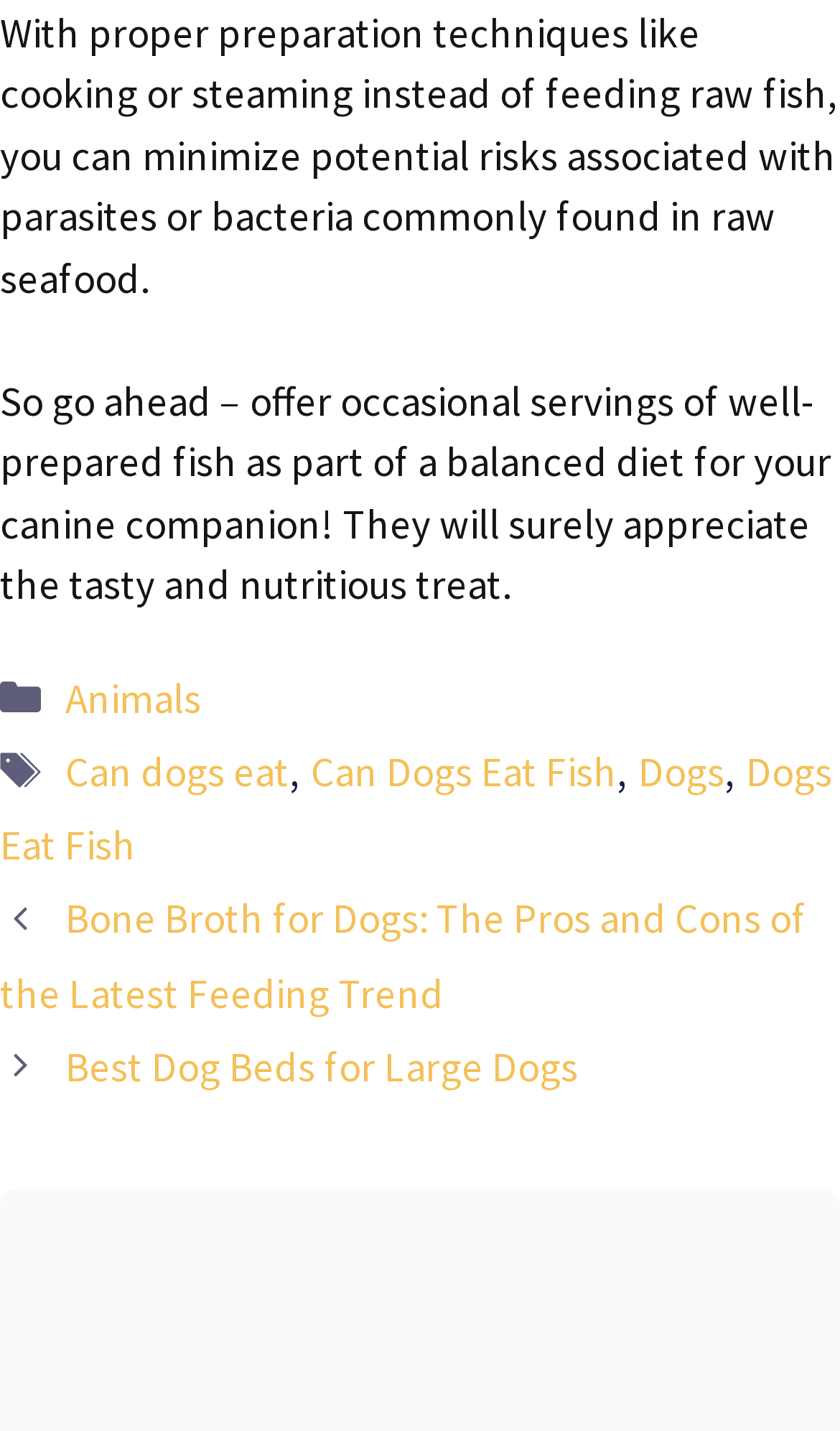Identify the bounding box coordinates of the HTML element based on this description: "Can Dogs Eat Fish".

[0.37, 0.521, 0.734, 0.557]